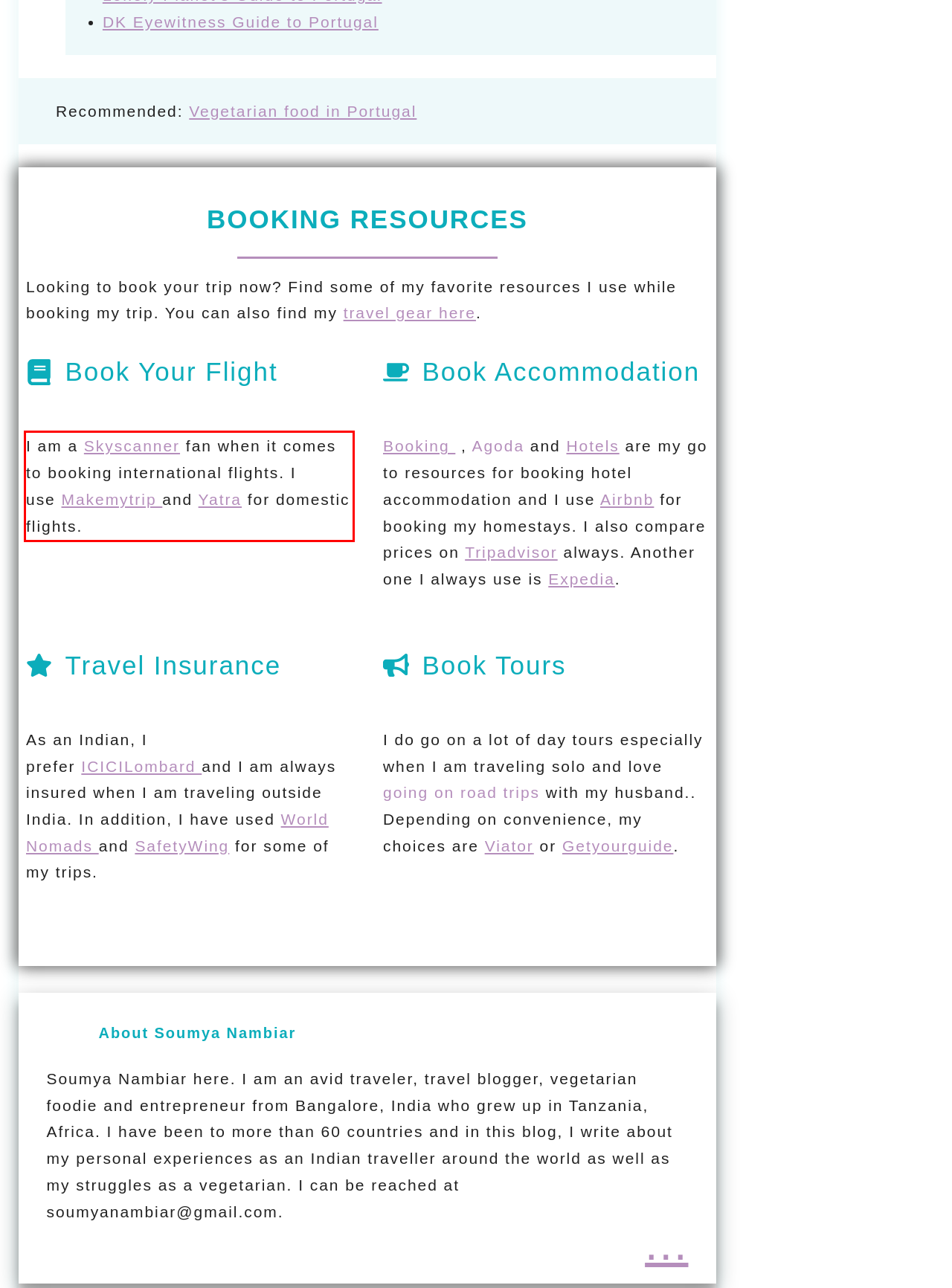You are given a screenshot showing a webpage with a red bounding box. Perform OCR to capture the text within the red bounding box.

I am a Skyscanner fan when it comes to booking international flights. I use Makemytrip and Yatra for domestic flights.